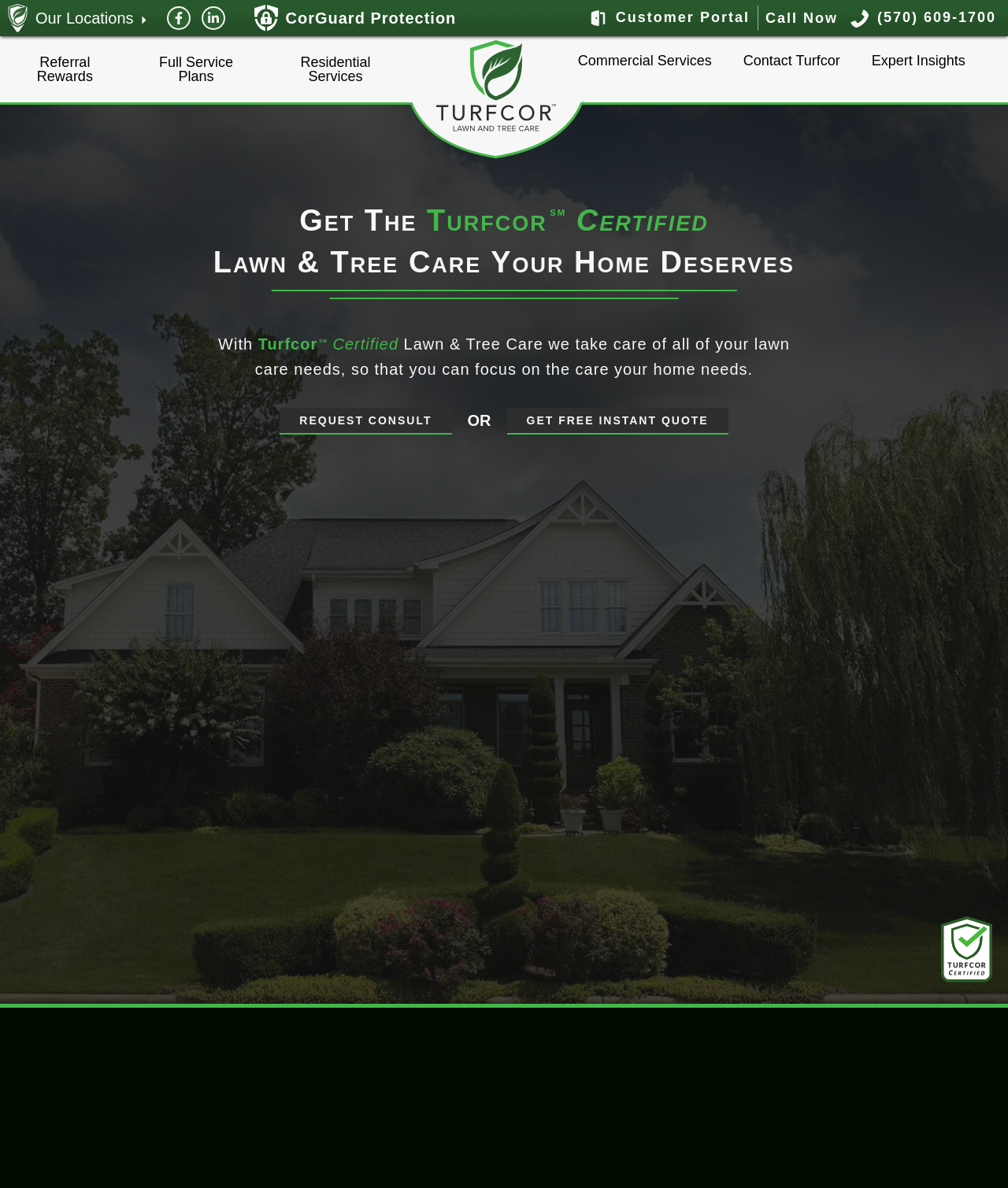Identify the bounding box coordinates of the clickable region necessary to fulfill the following instruction: "Click on the 'Our Locations' link". The bounding box coordinates should be four float numbers between 0 and 1, i.e., [left, top, right, bottom].

[0.0, 0.0, 0.152, 0.03]